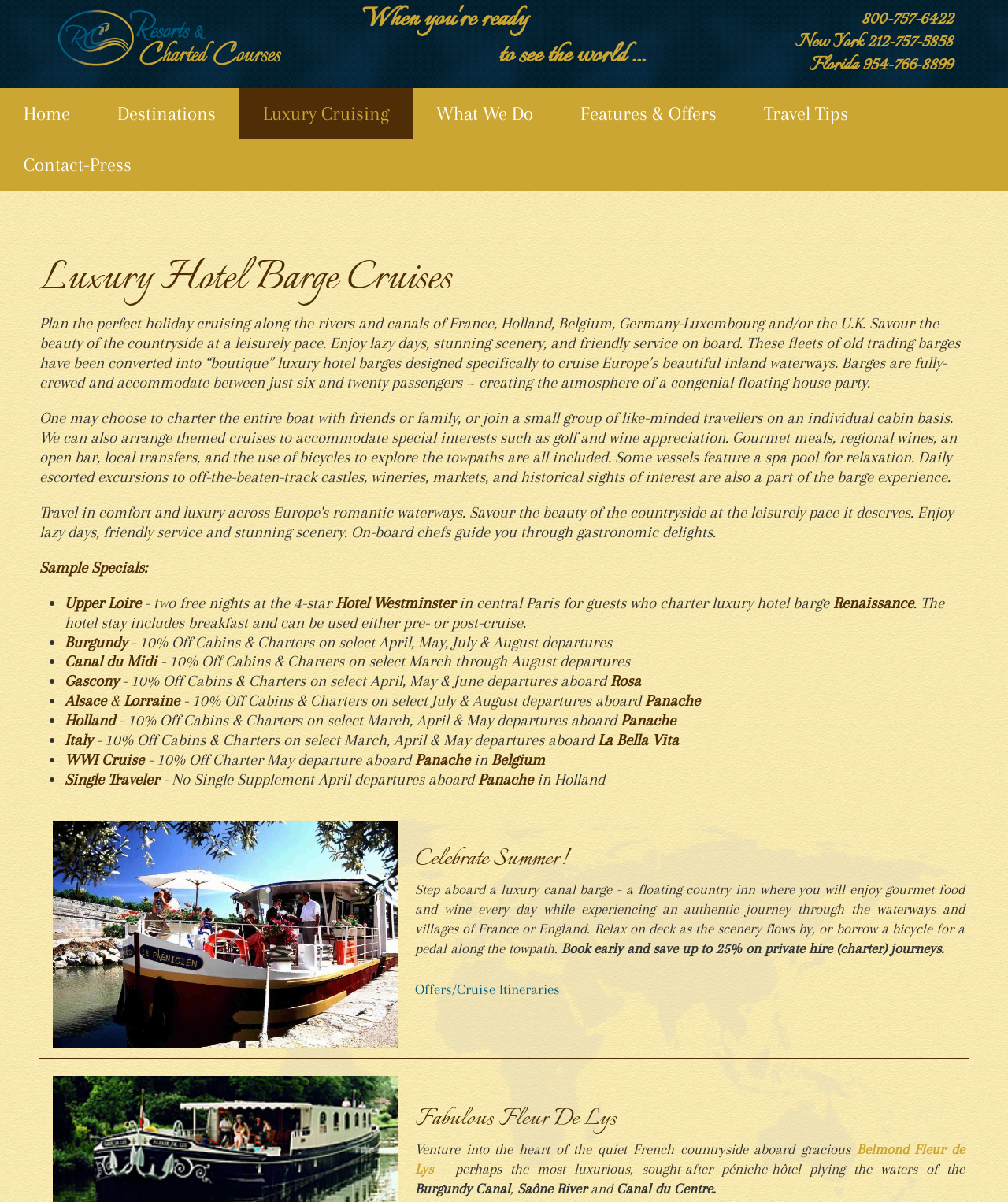Based on the image, please elaborate on the answer to the following question:
What is included in the barge experience?

The webpage mentions that the barge experience includes gourmet meals, regional wines, an open bar, local transfers, and the use of bicycles to explore the towpaths. Some vessels also feature a spa pool for relaxation.